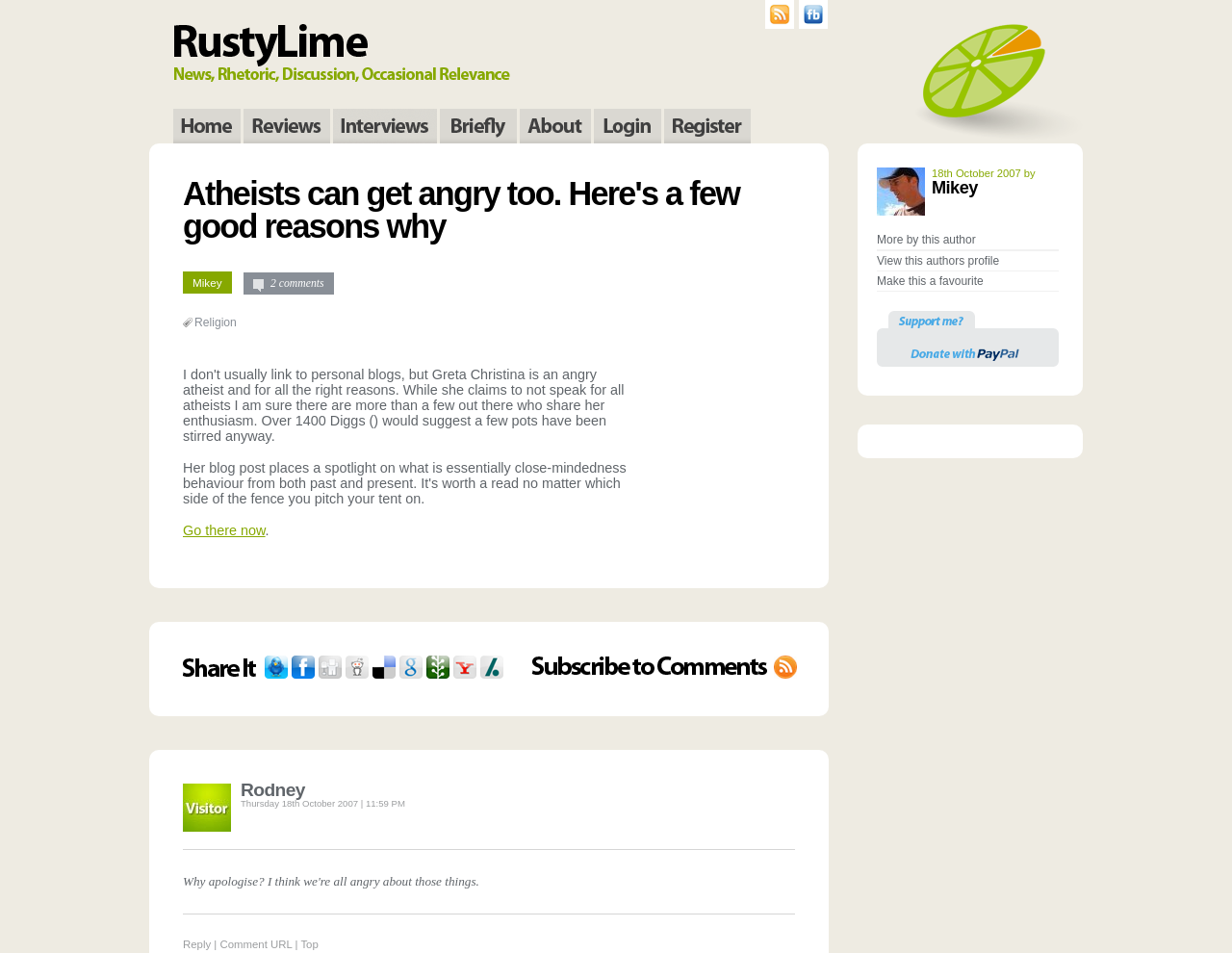What is the author of this article?
Please answer using one word or phrase, based on the screenshot.

Mikey